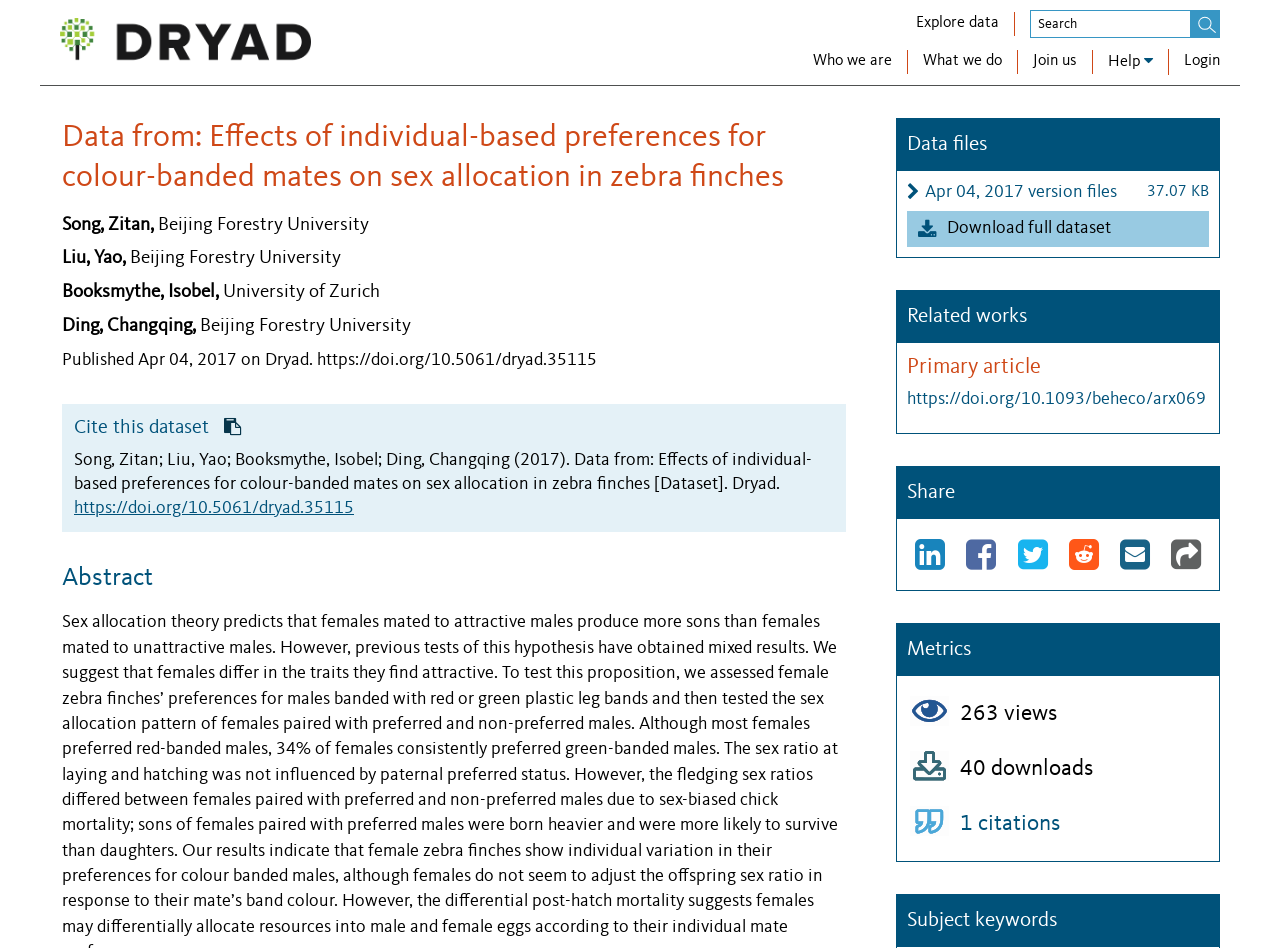What is the DOI of the primary article?
Using the information from the image, give a concise answer in one word or a short phrase.

https://doi.org/10.1093/beheco/arx069